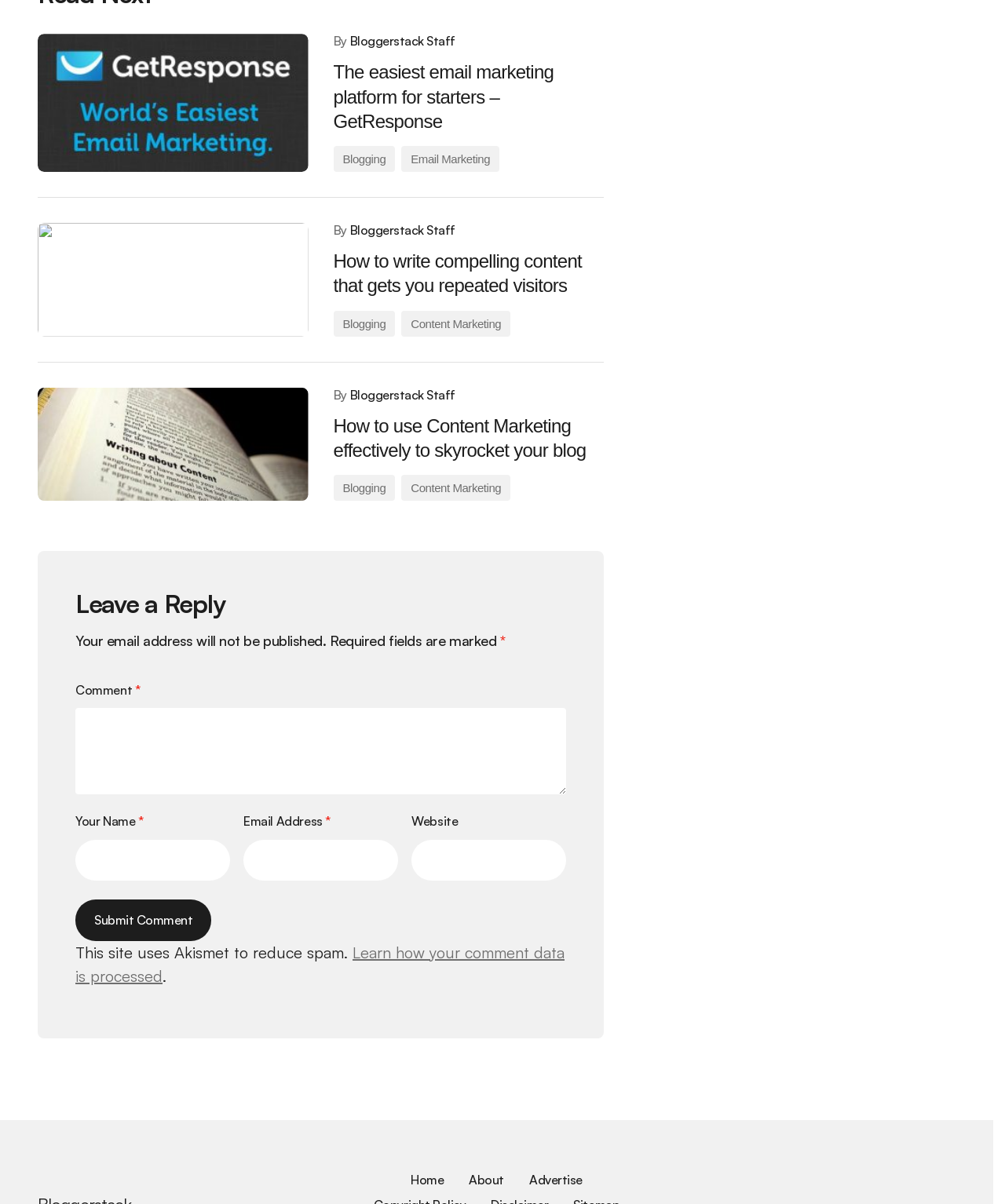Find and provide the bounding box coordinates for the UI element described here: "About". The coordinates should be given as four float numbers between 0 and 1: [left, top, right, bottom].

[0.467, 0.973, 0.502, 0.986]